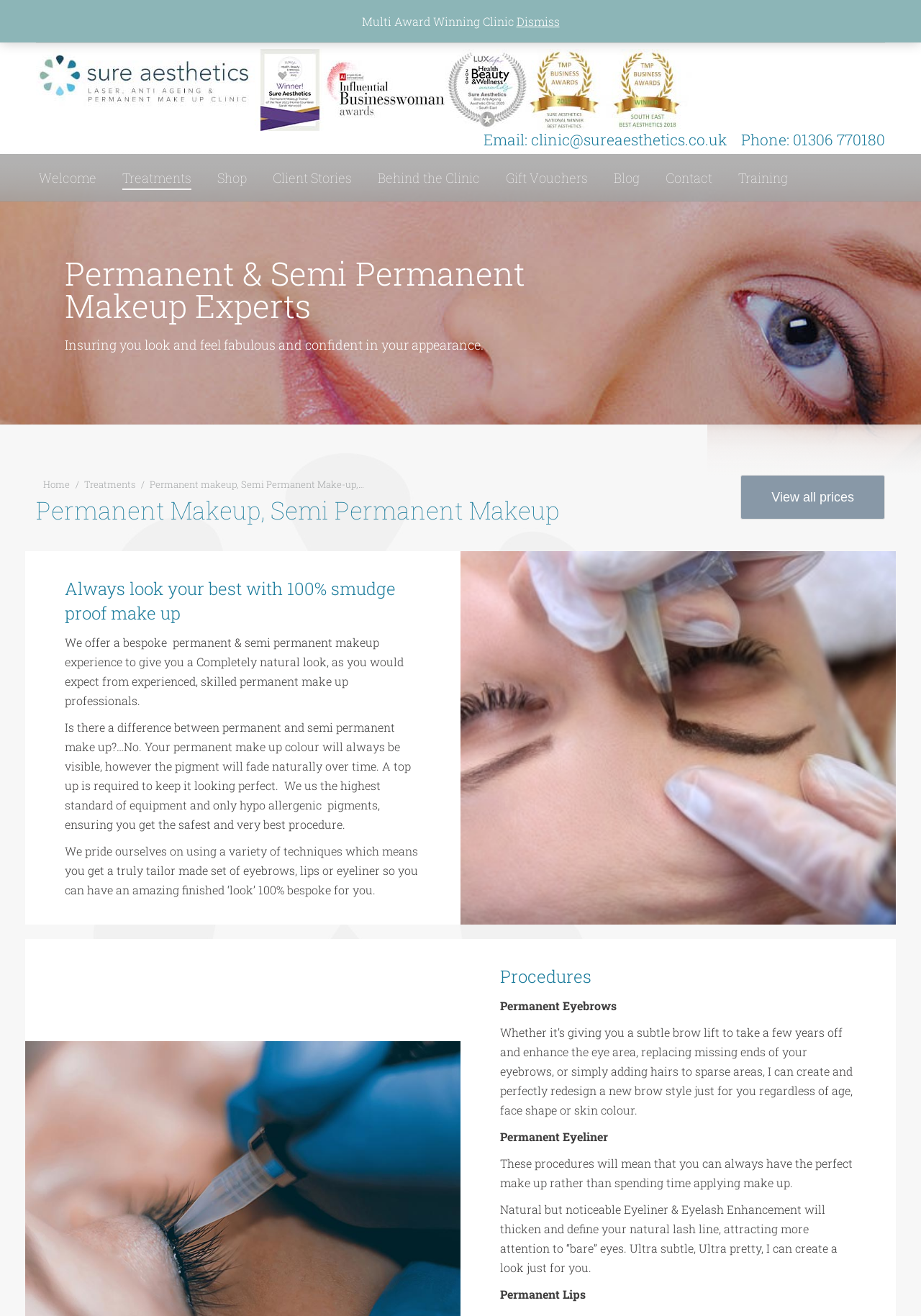Can you specify the bounding box coordinates of the area that needs to be clicked to fulfill the following instruction: "Click the Facebook page link"?

[0.848, 0.009, 0.869, 0.024]